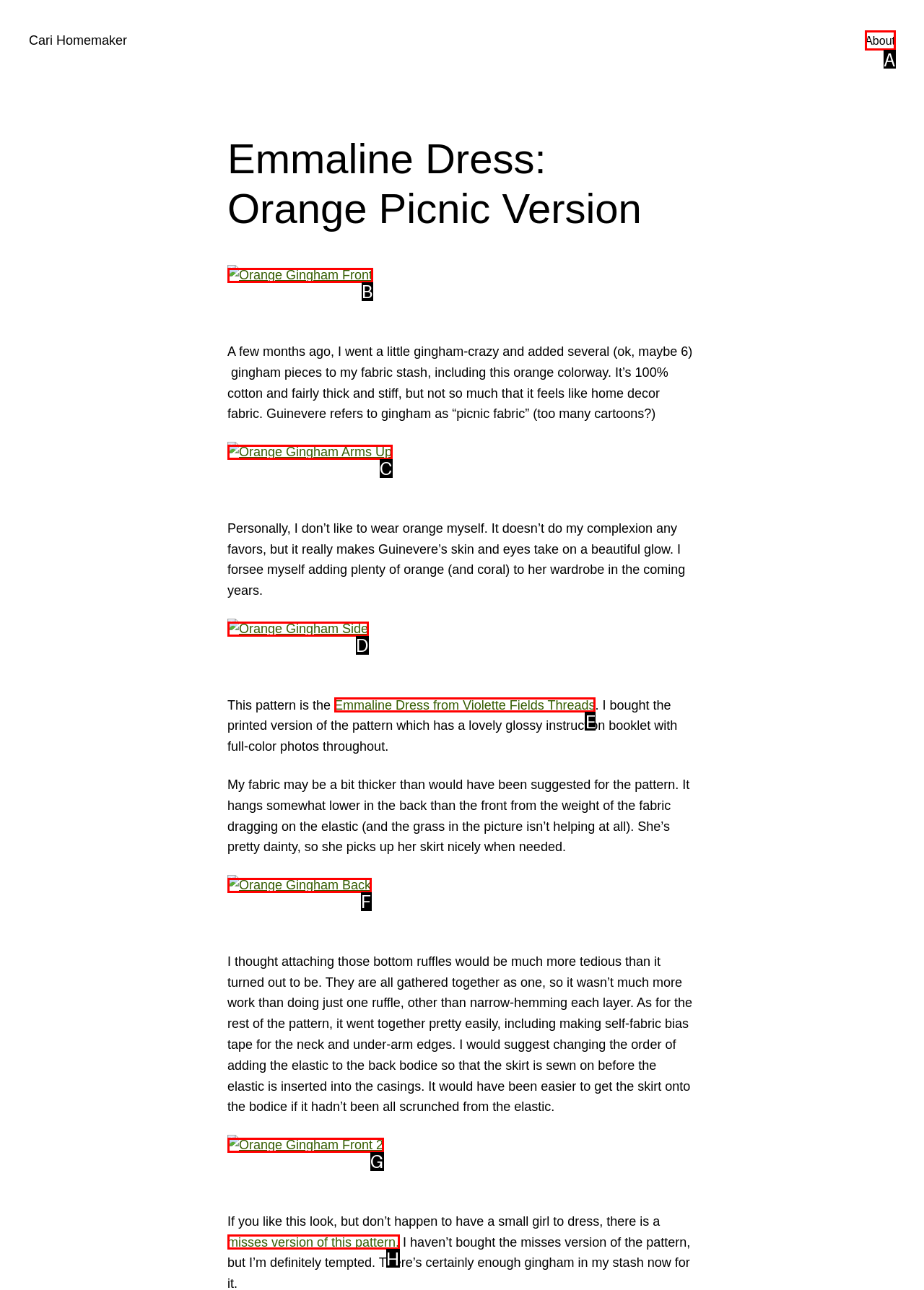Point out the HTML element I should click to achieve the following: Click on the 'About' link Reply with the letter of the selected element.

A